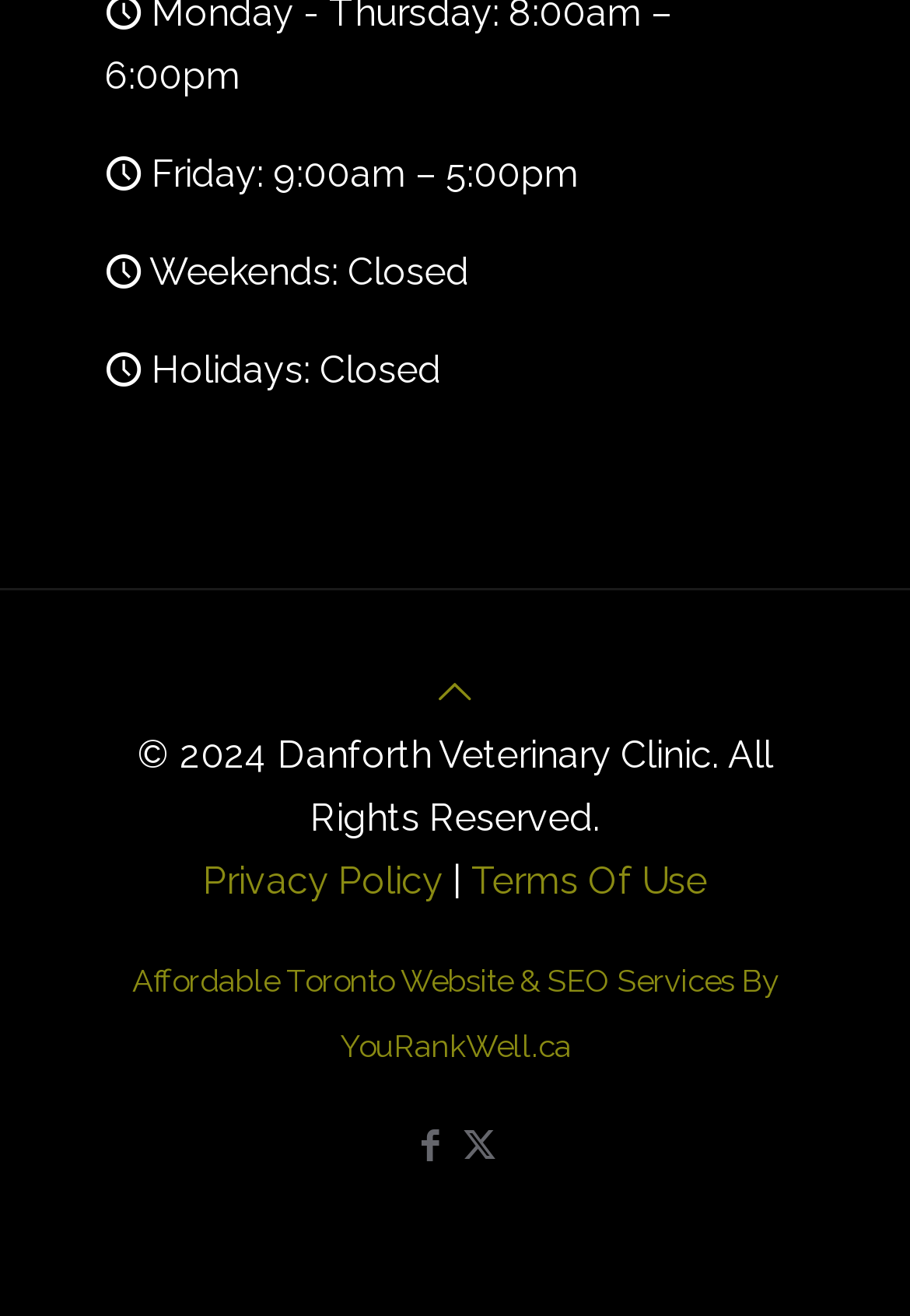What is the copyright year of the clinic's website?
Please provide a comprehensive answer based on the contents of the image.

I found the copyright year by looking at the StaticText element with the text '© 2024 Danforth Veterinary Clinic. All Rights Reserved.' which is located at the bottom of the webpage.